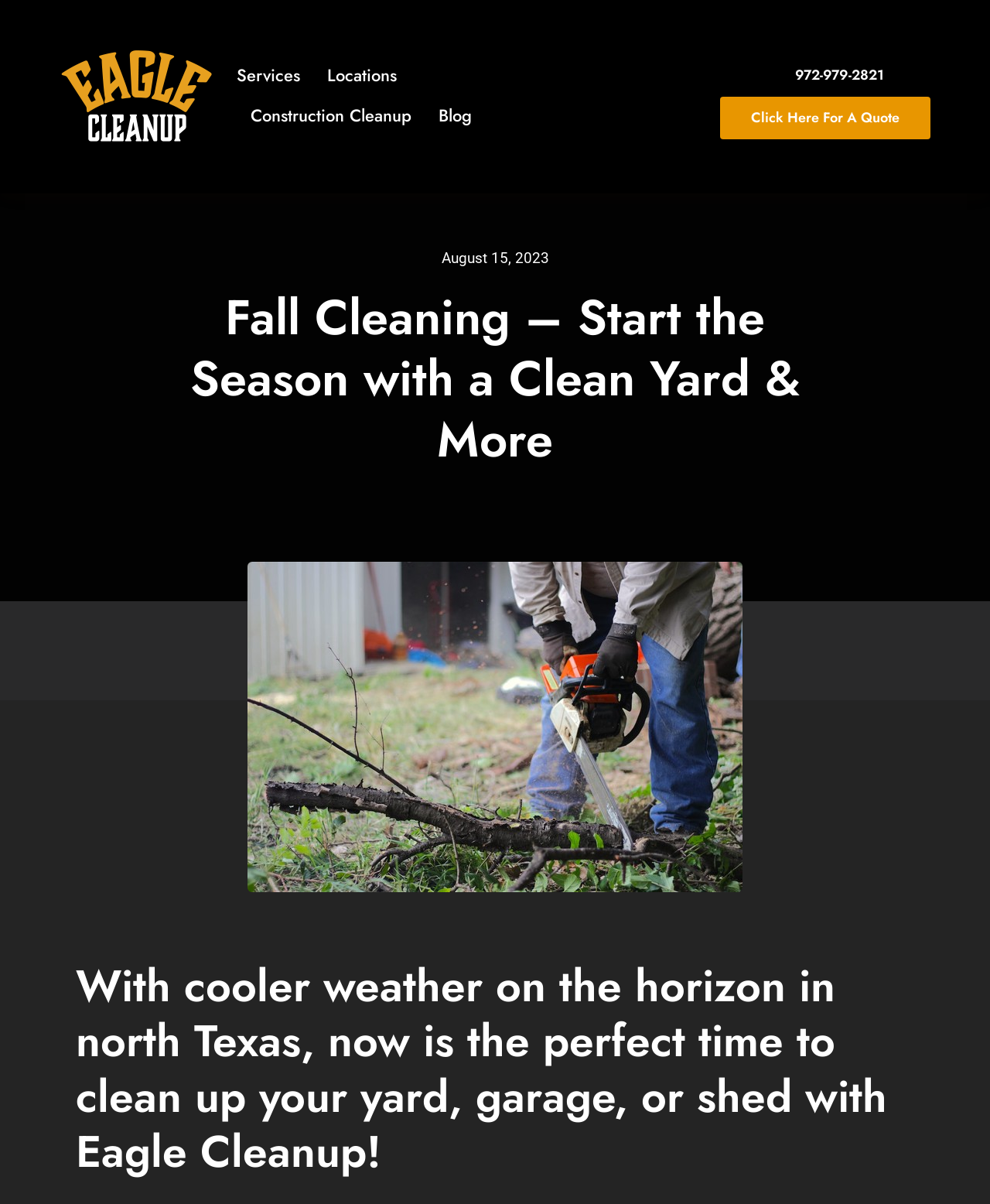Analyze the image and answer the question with as much detail as possible: 
What type of services does Eagle Cleanup provide?

I found the types of services provided by Eagle Cleanup by looking at the link elements with text content that mentions specific services, such as 'Garage cleanup', 'Construction Cleanup', and 'Junk Removal'.